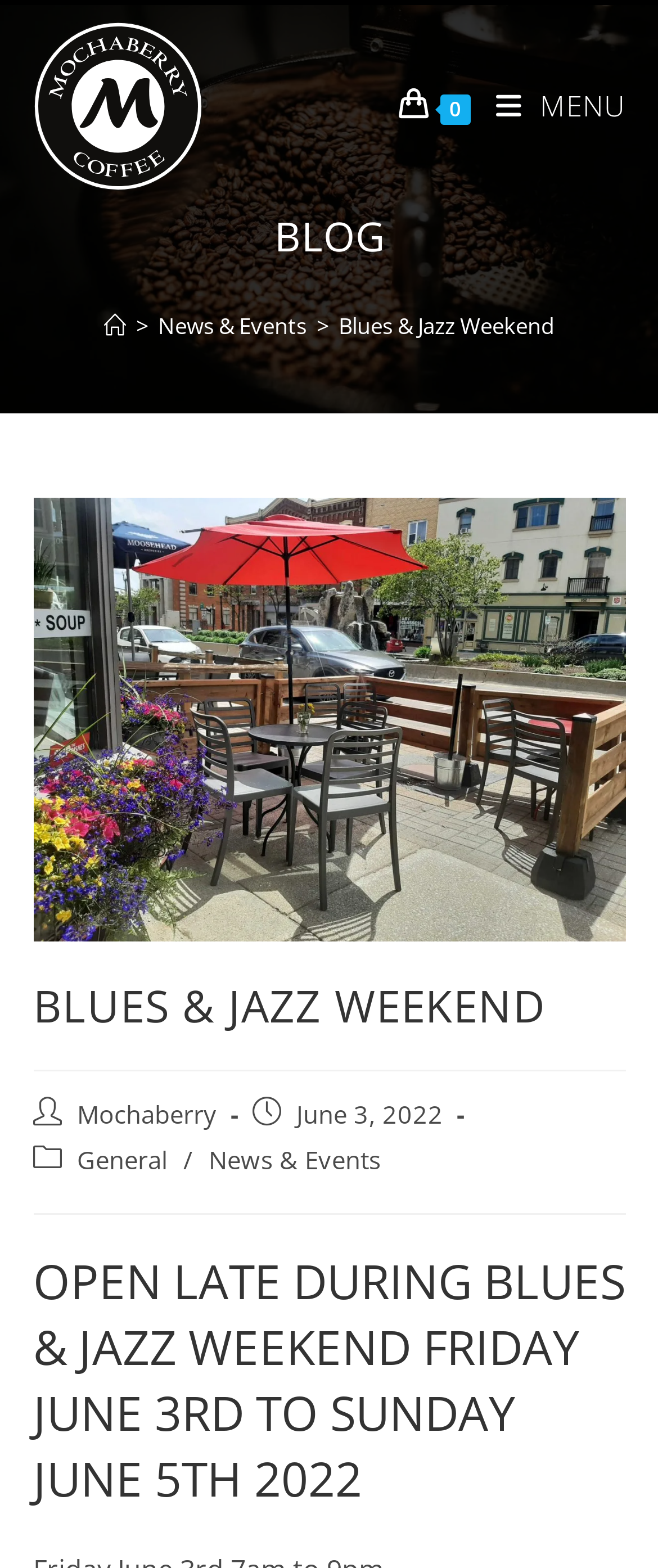Locate the bounding box coordinates of the clickable region necessary to complete the following instruction: "Go to the Home page". Provide the coordinates in the format of four float numbers between 0 and 1, i.e., [left, top, right, bottom].

[0.158, 0.198, 0.191, 0.217]